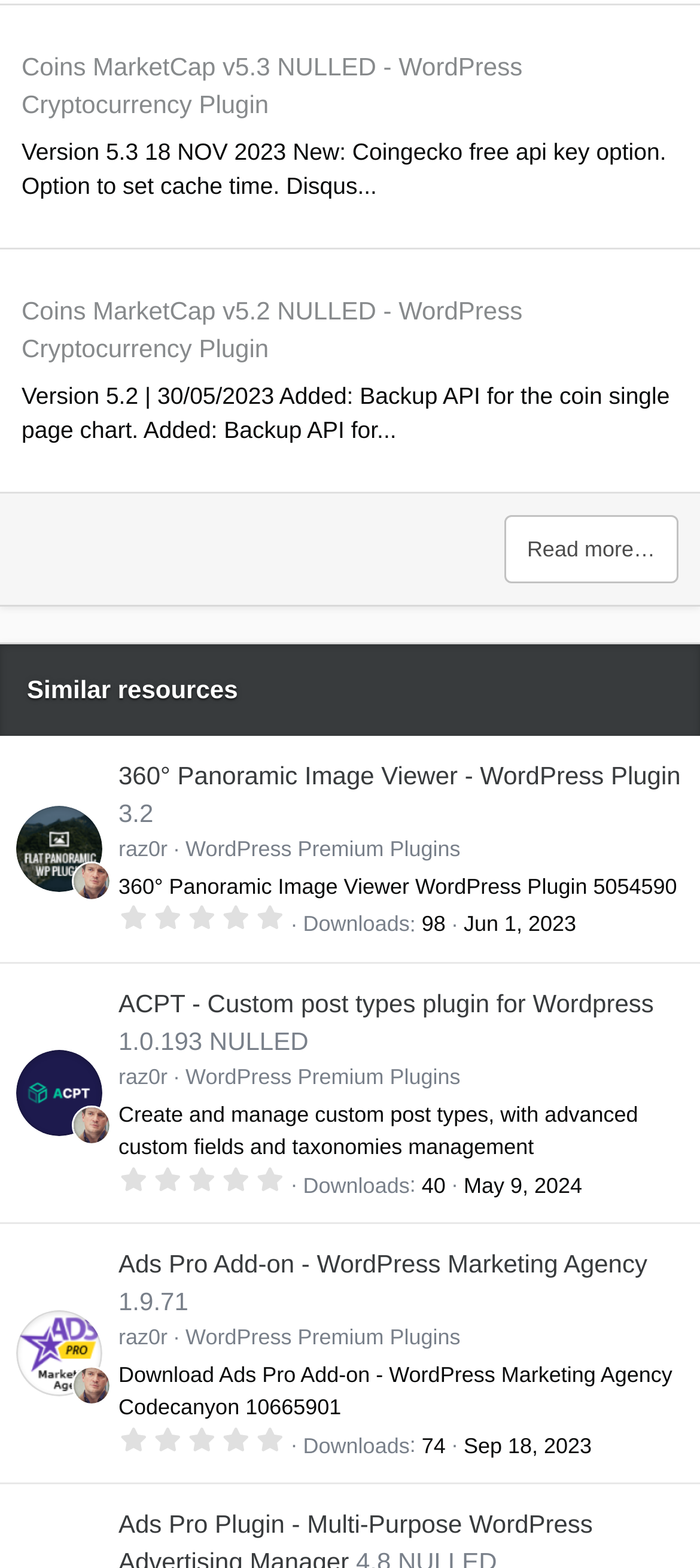Can you show the bounding box coordinates of the region to click on to complete the task described in the instruction: "Download Ads Pro Add-on - WordPress Marketing Agency"?

[0.023, 0.836, 0.146, 0.891]